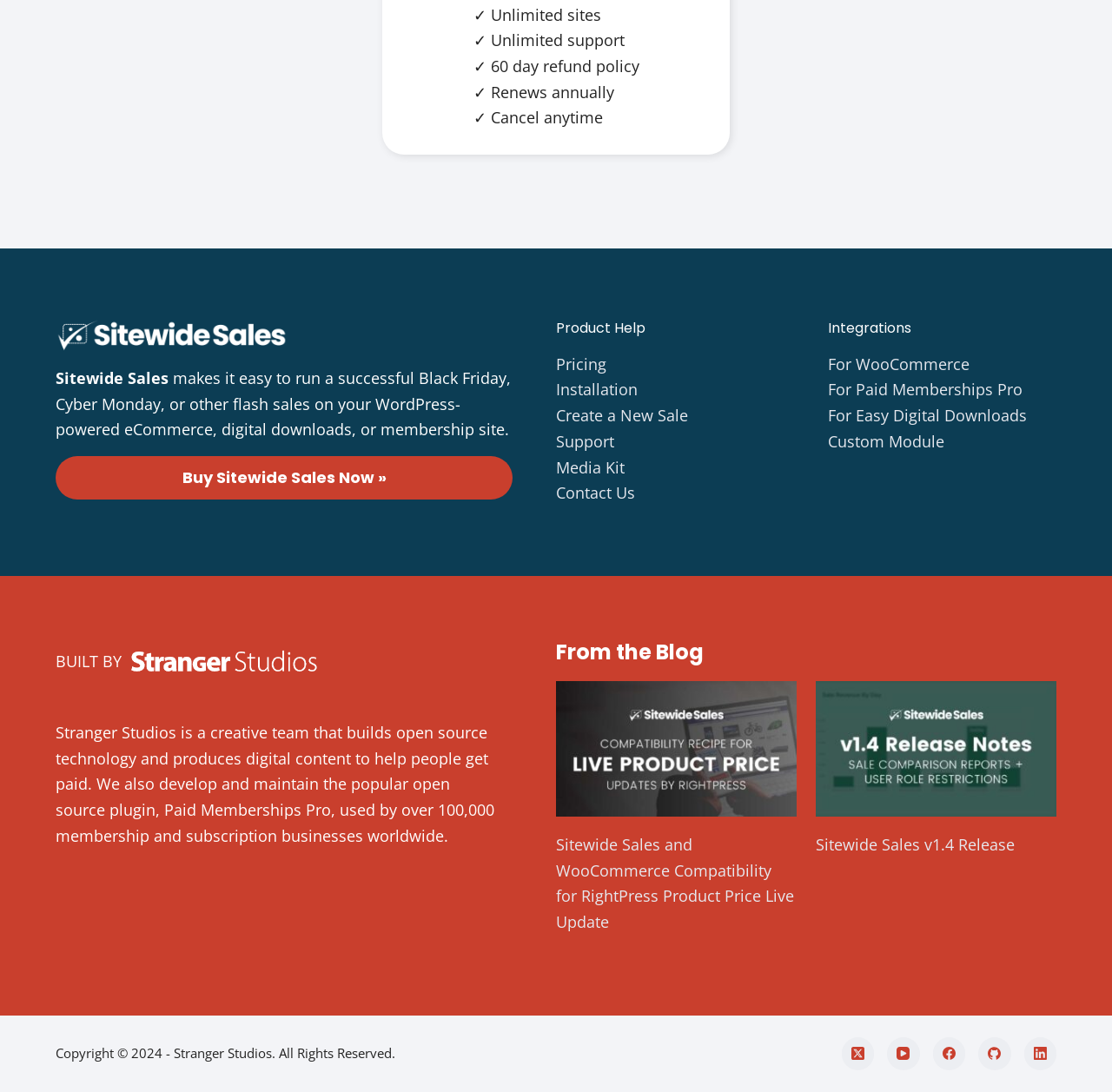Based on the image, please respond to the question with as much detail as possible:
Who develops and maintains Paid Memberships Pro?

I examined the webpage and found a StaticText element with the text 'Stranger Studios is a creative team that builds open source technology and produces digital content to help people get paid. We also develop and maintain the popular open source plugin, Paid Memberships Pro, used by over 100,000 membership and subscription businesses worldwide.' which indicates that Stranger Studios develops and maintains Paid Memberships Pro.